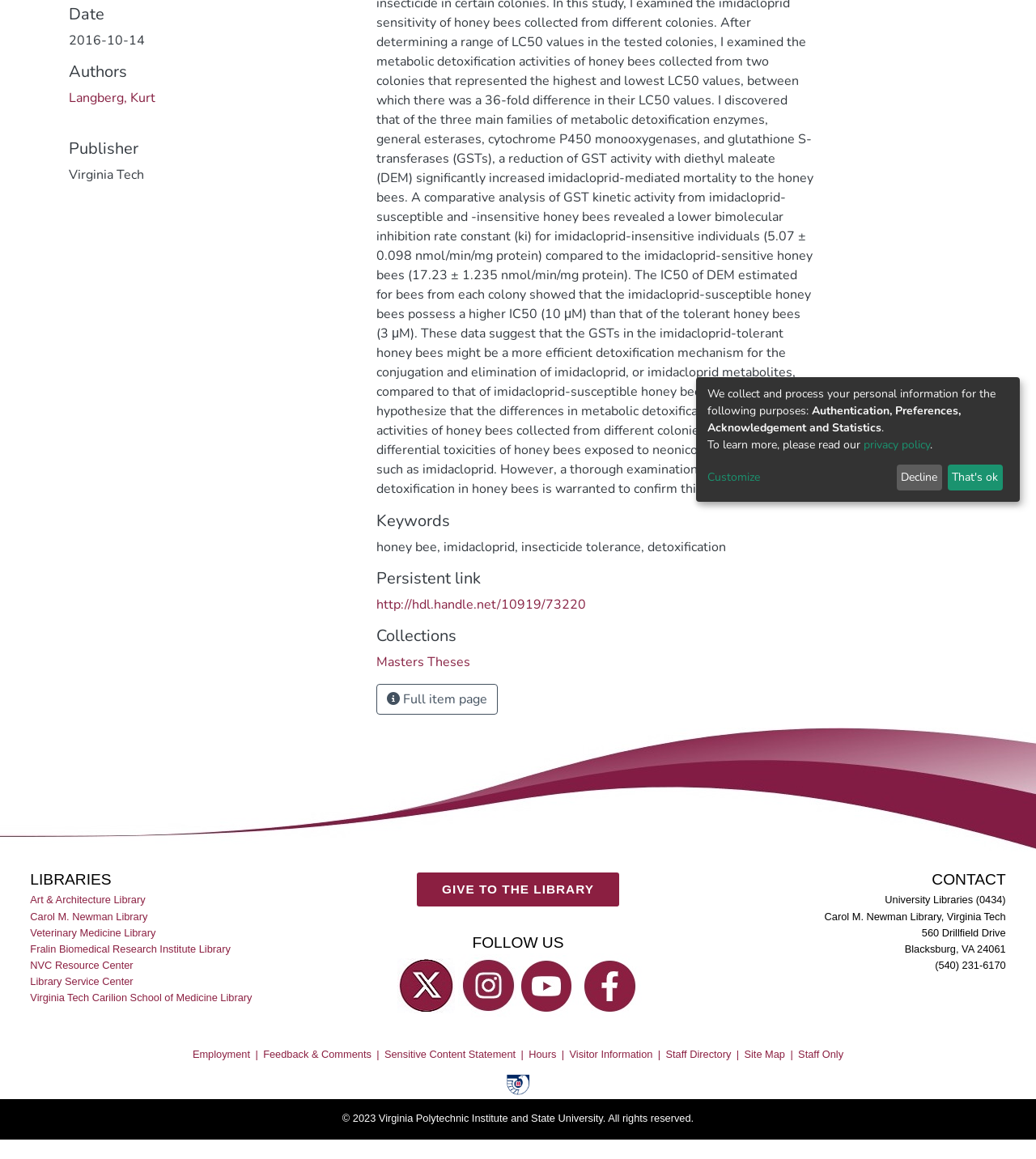Locate and provide the bounding box coordinates for the HTML element that matches this description: "Langberg, Kurt".

[0.066, 0.077, 0.15, 0.092]